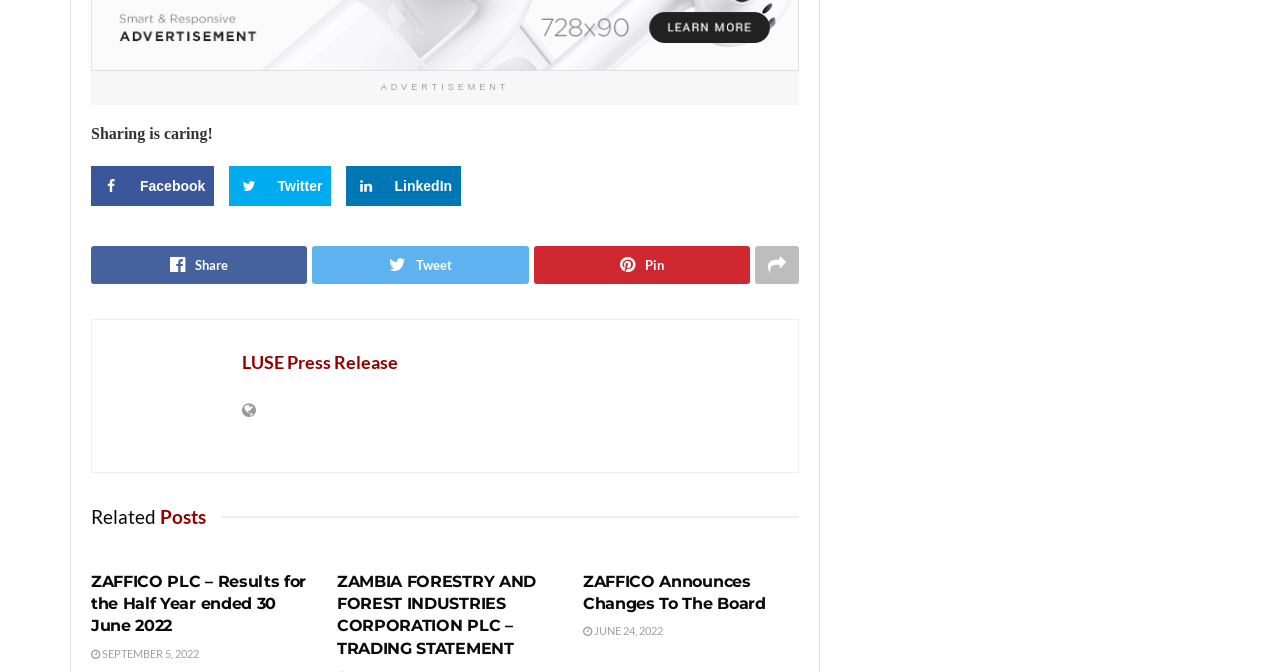Refer to the screenshot and answer the following question in detail:
How many social media sharing options are available?

I found the social media sharing options by looking at the link elements with the text 'Share on Facebook', 'Share on Twitter', 'Share on LinkedIn', and ' Share' which are located at coordinates [0.071, 0.247, 0.167, 0.307], [0.179, 0.247, 0.259, 0.307], [0.27, 0.247, 0.36, 0.307], and [0.071, 0.366, 0.24, 0.423] respectively.